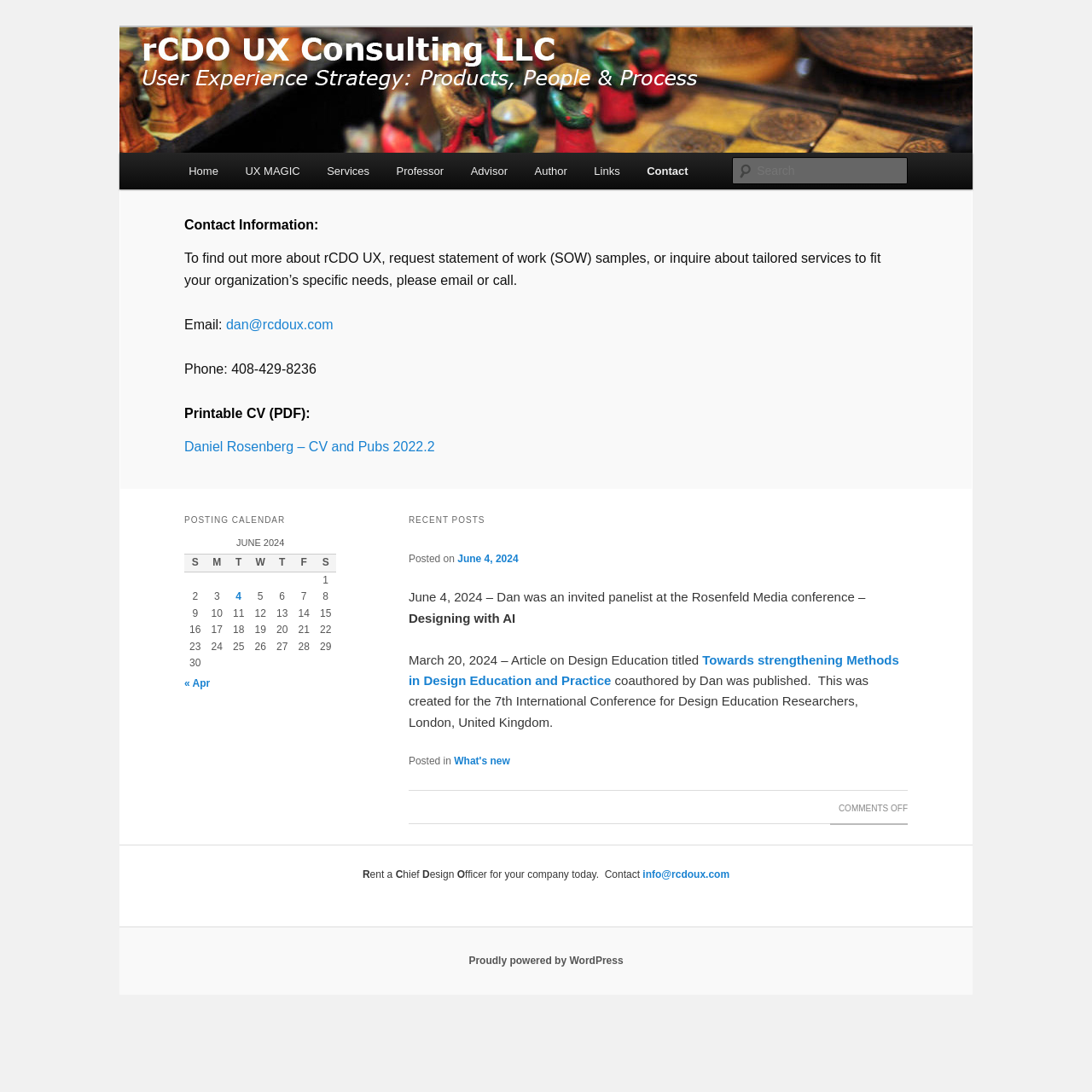Please identify the bounding box coordinates of the element's region that needs to be clicked to fulfill the following instruction: "Contact via email". The bounding box coordinates should consist of four float numbers between 0 and 1, i.e., [left, top, right, bottom].

[0.207, 0.291, 0.305, 0.304]